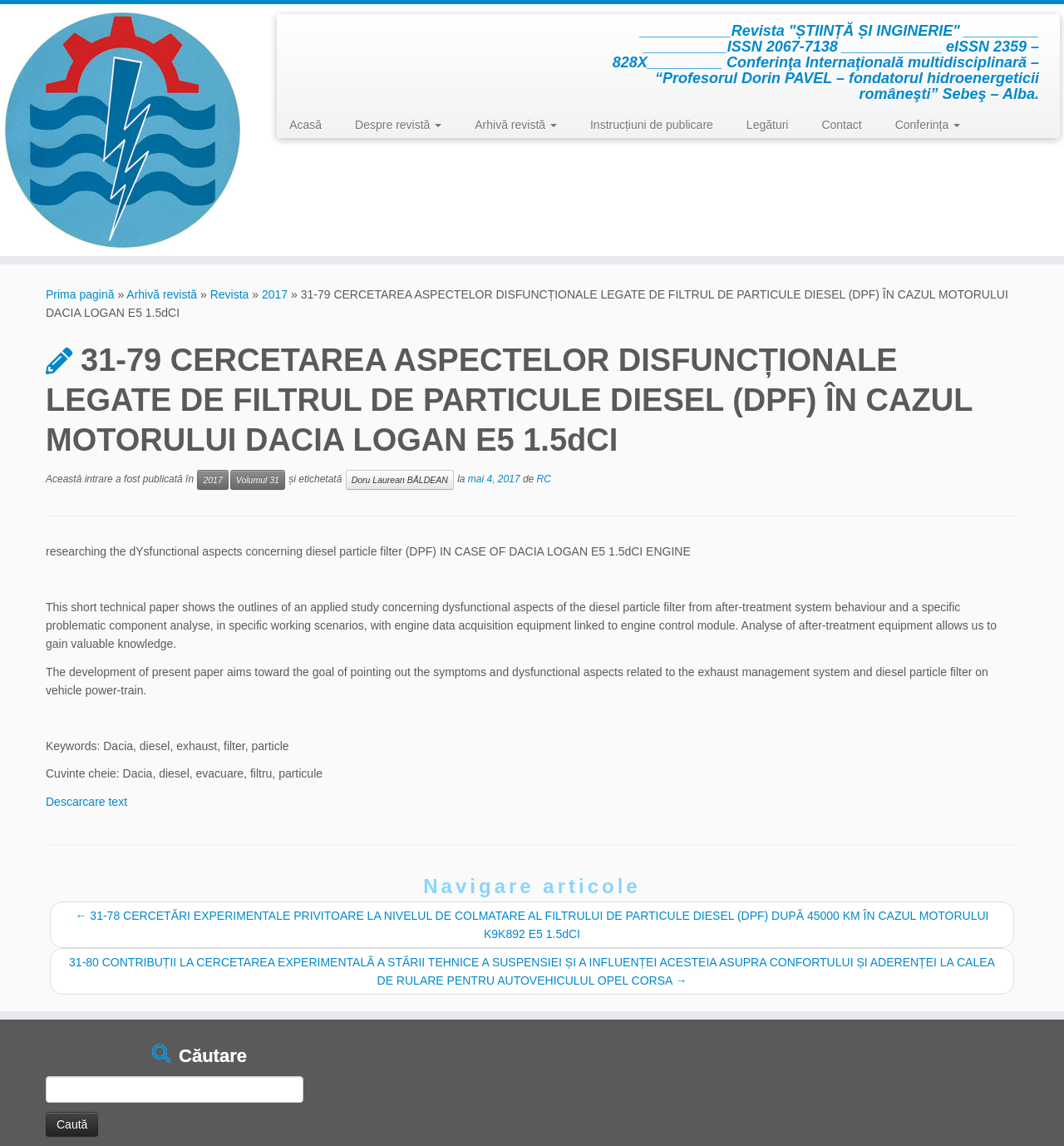Determine the bounding box coordinates for the area that should be clicked to carry out the following instruction: "View previous article".

[0.071, 0.793, 0.929, 0.821]